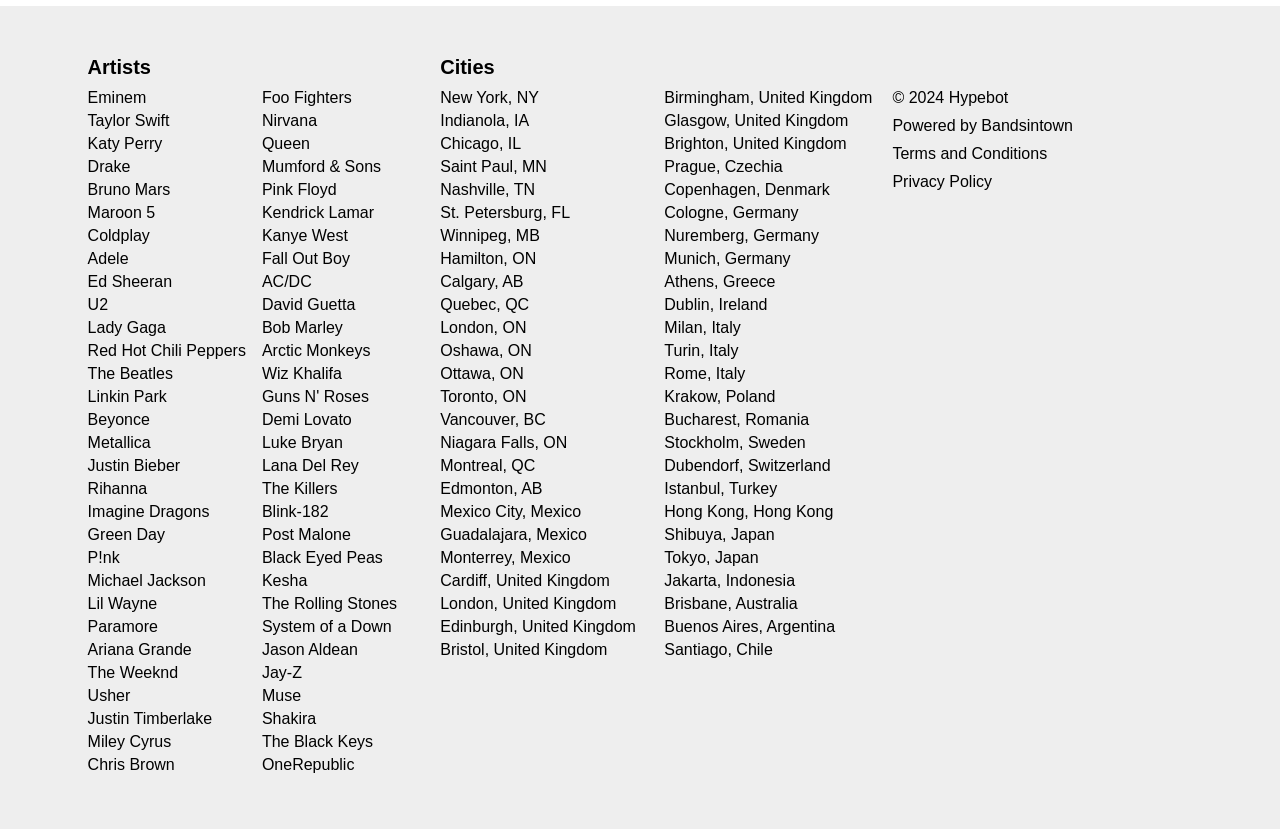Respond with a single word or short phrase to the following question: 
How many cities are listed?

19